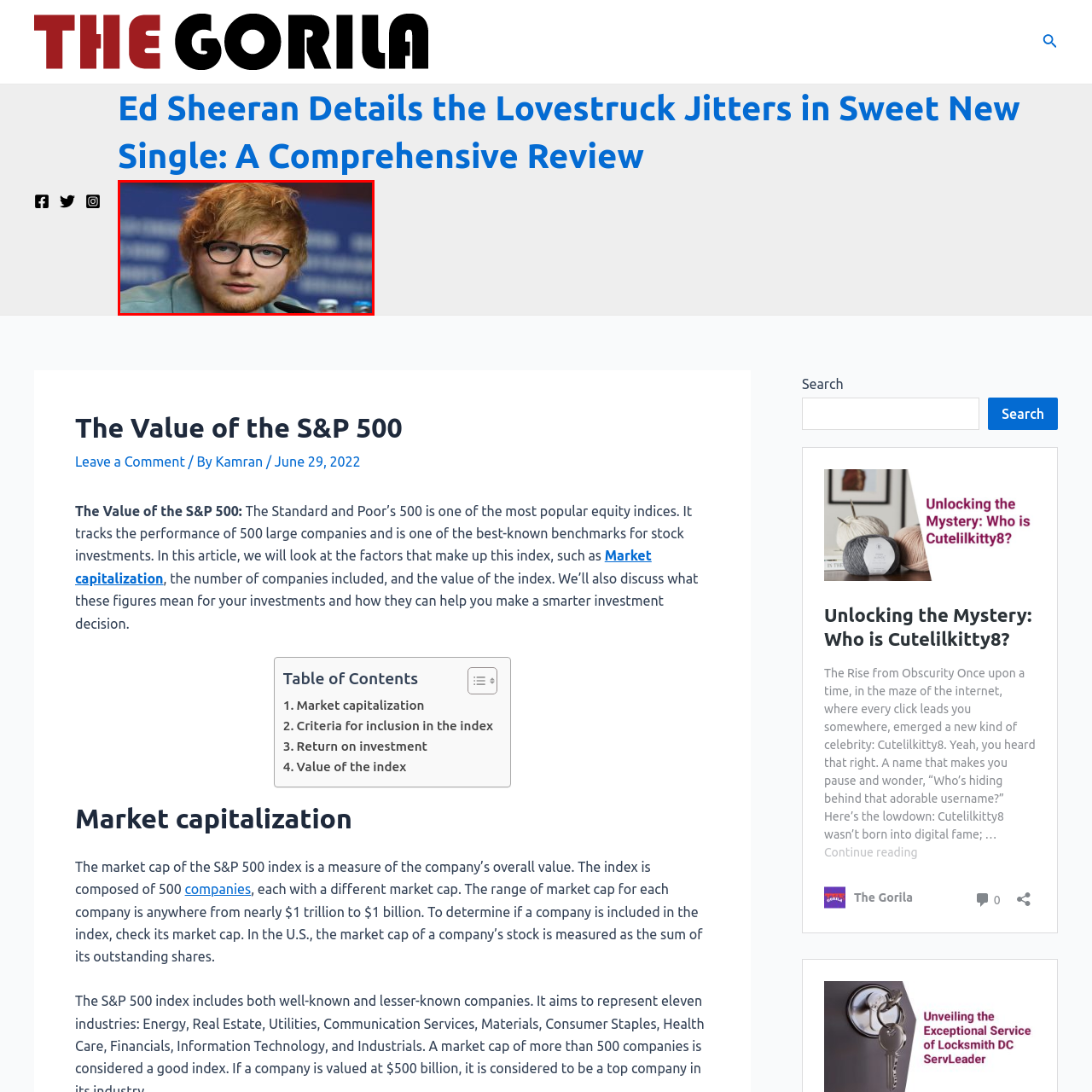Direct your attention to the area enclosed by the green rectangle and deliver a comprehensive answer to the subsequent question, using the image as your reference: 
What is Ed Sheeran wearing?

The caption explicitly states that Ed Sheeran is wearing round glasses and a casual outfit, which is evident from the image.